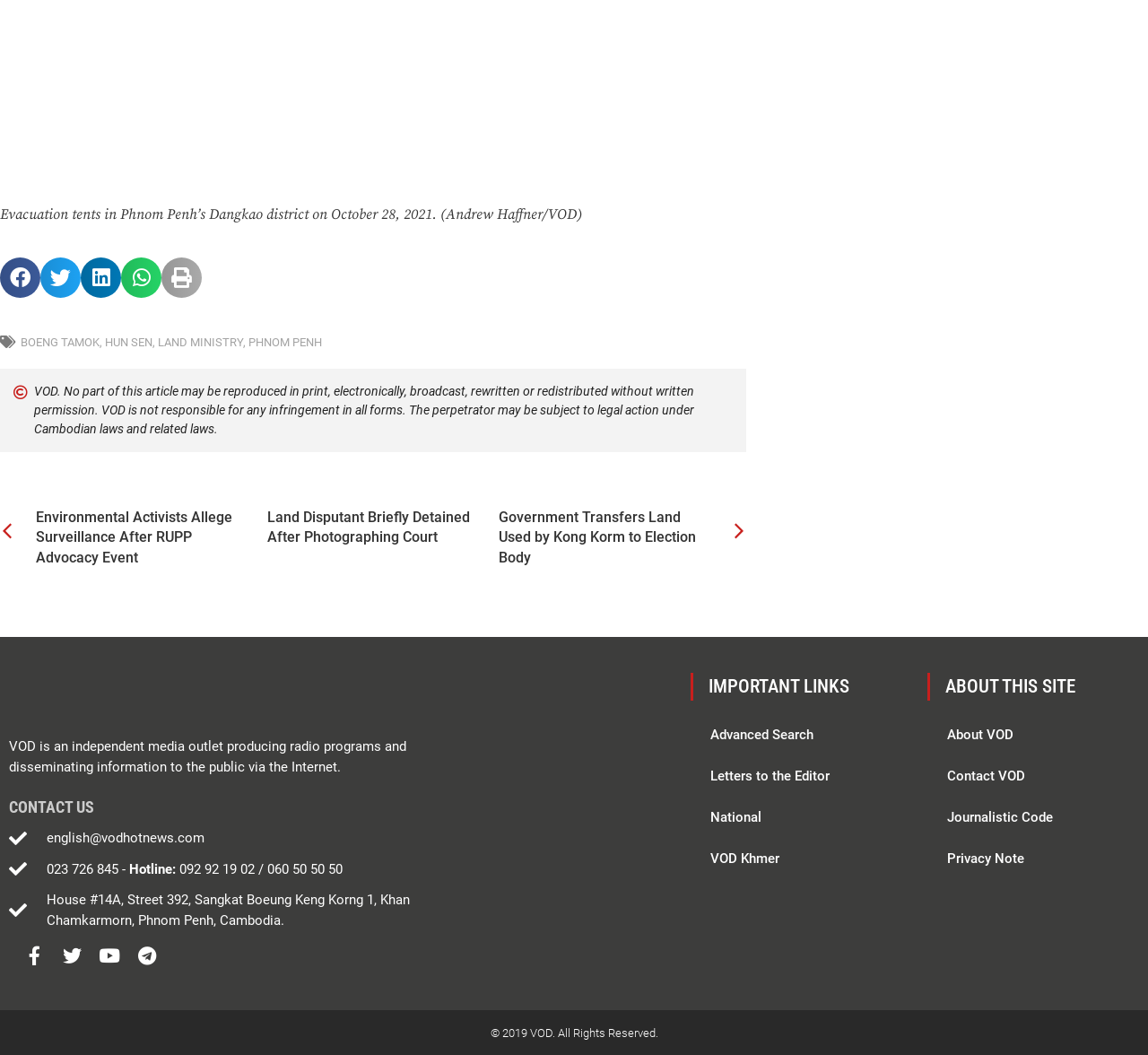Can you specify the bounding box coordinates of the area that needs to be clicked to fulfill the following instruction: "Search this website"?

None